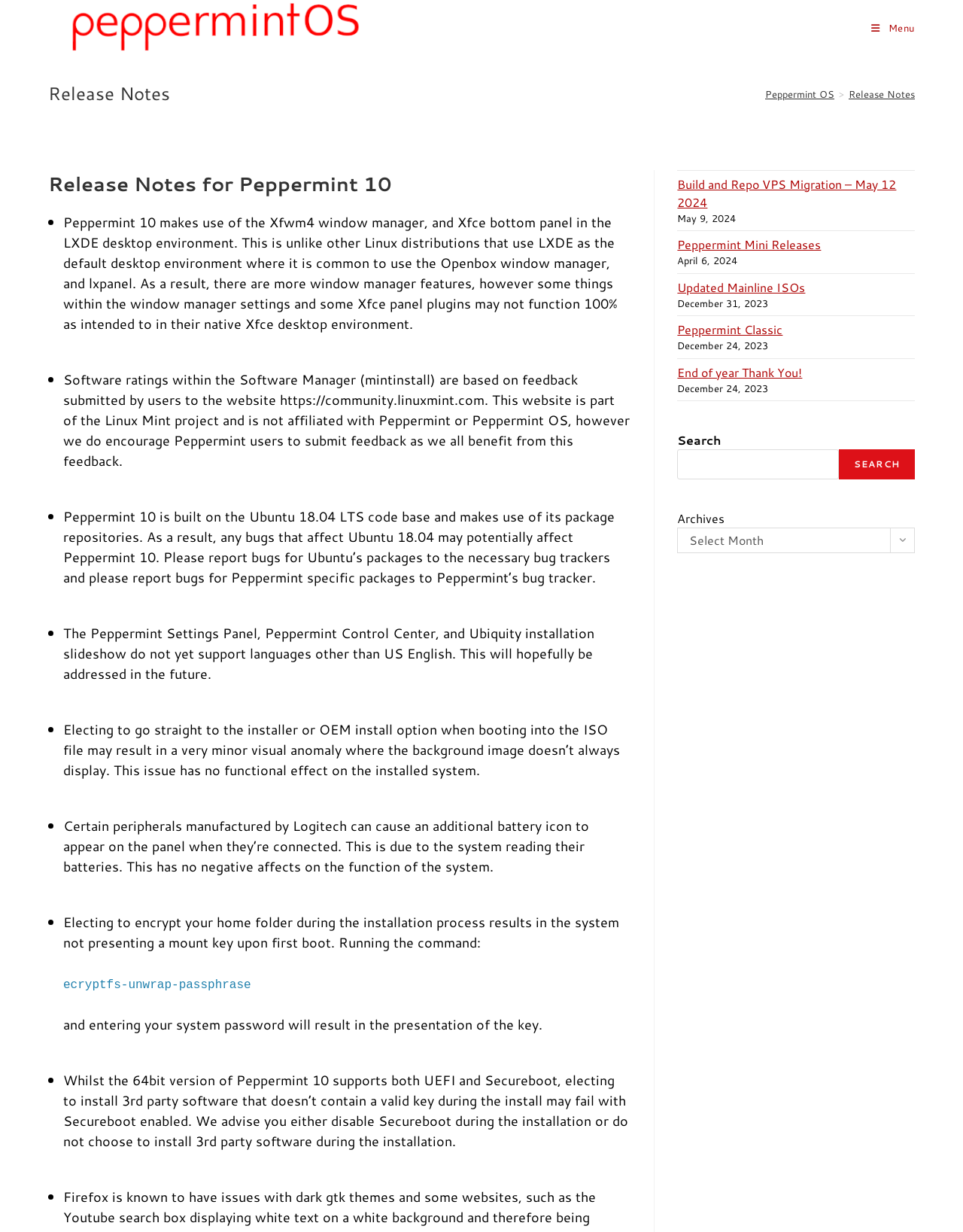Find the bounding box coordinates of the element I should click to carry out the following instruction: "Click the Peppermint OS link".

[0.05, 0.013, 0.402, 0.029]